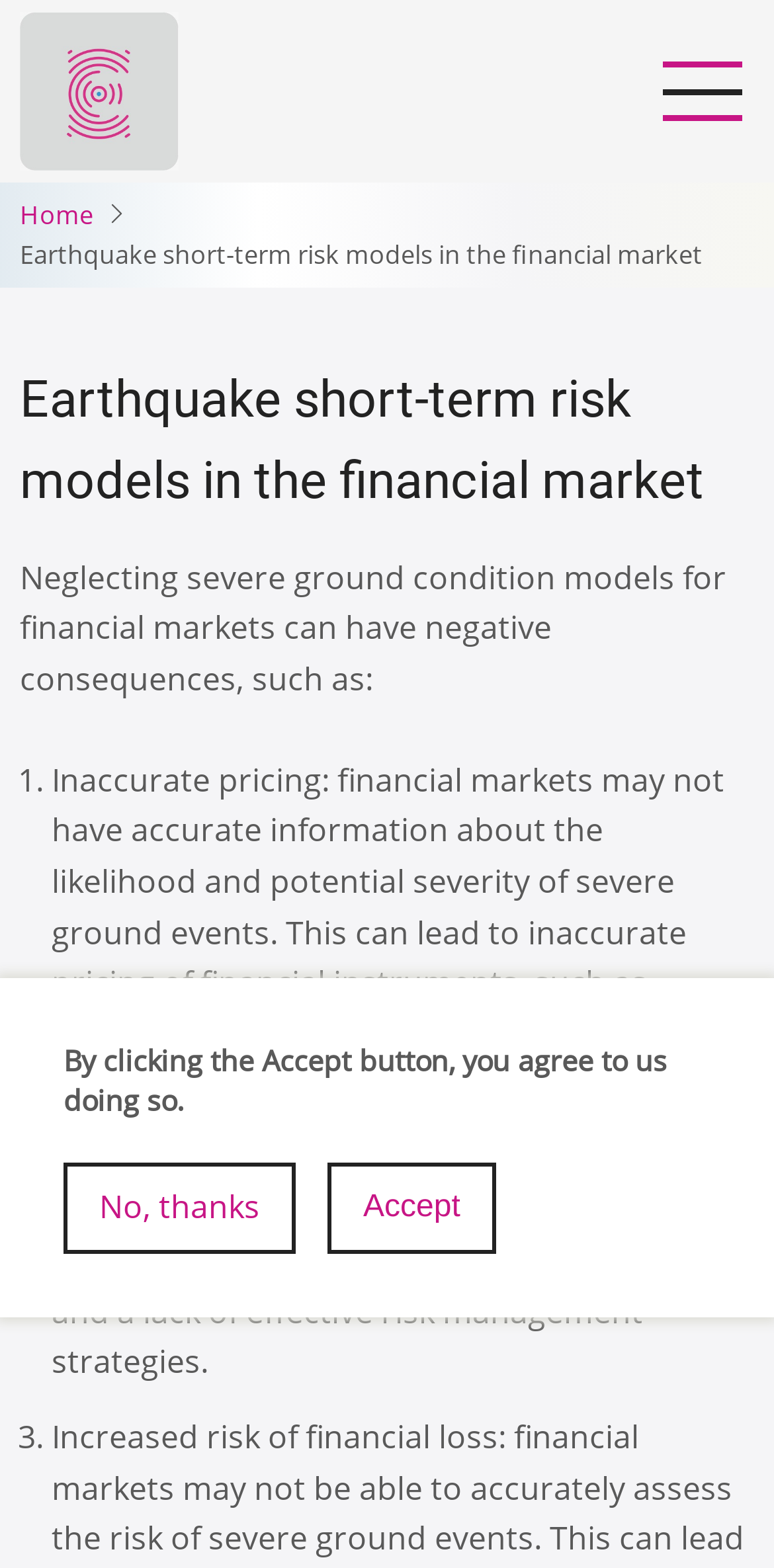What is the second consequence of neglecting severe ground condition models?
Give a detailed response to the question by analyzing the screenshot.

According to the webpage, the second consequence of neglecting severe ground condition models is a lack of understanding of the risks associated with severe ground events, which can lead to a lack of preparedness and effective risk management strategies.